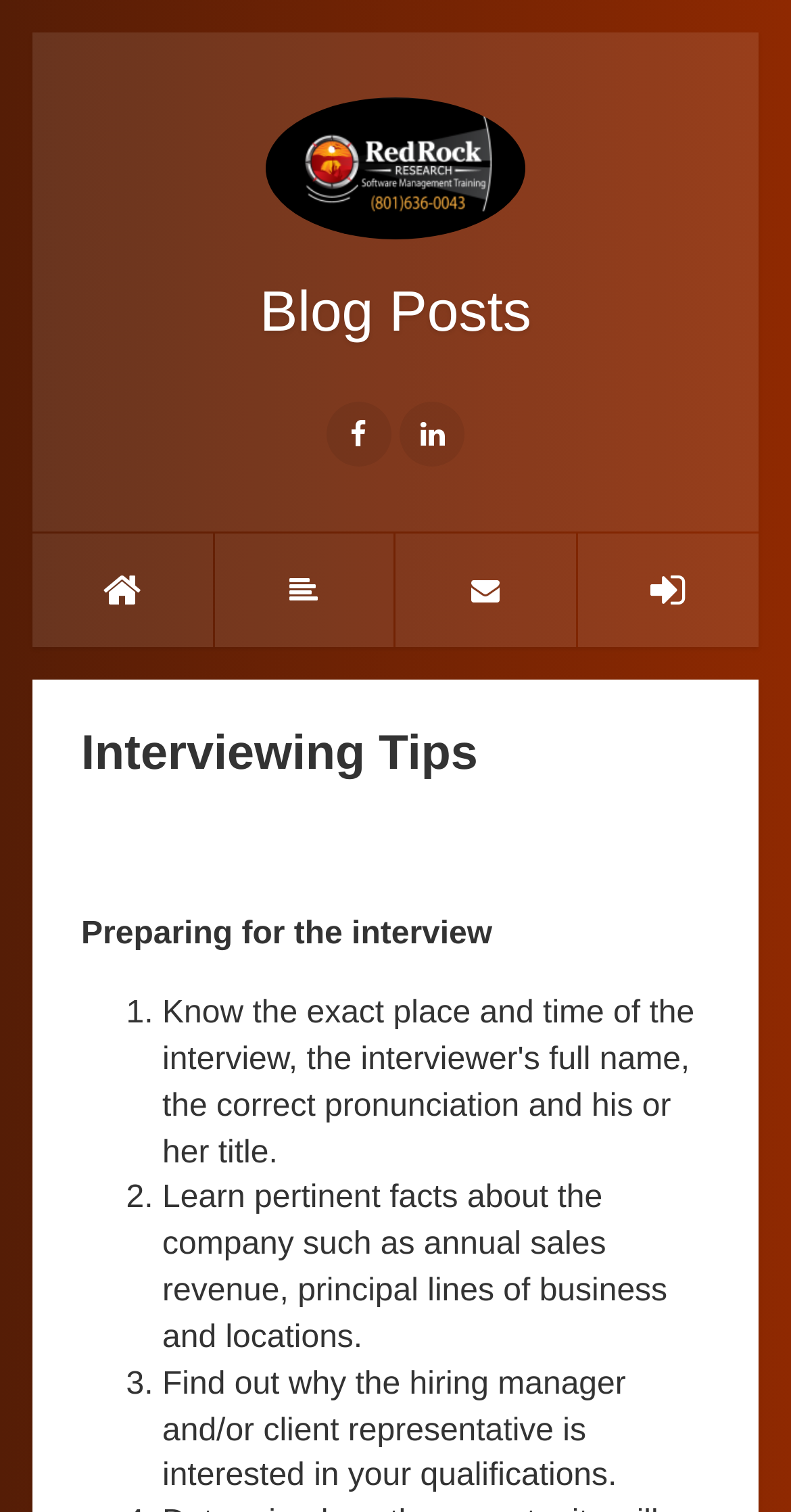Is there an image on the webpage?
Identify the answer in the screenshot and reply with a single word or phrase.

Yes